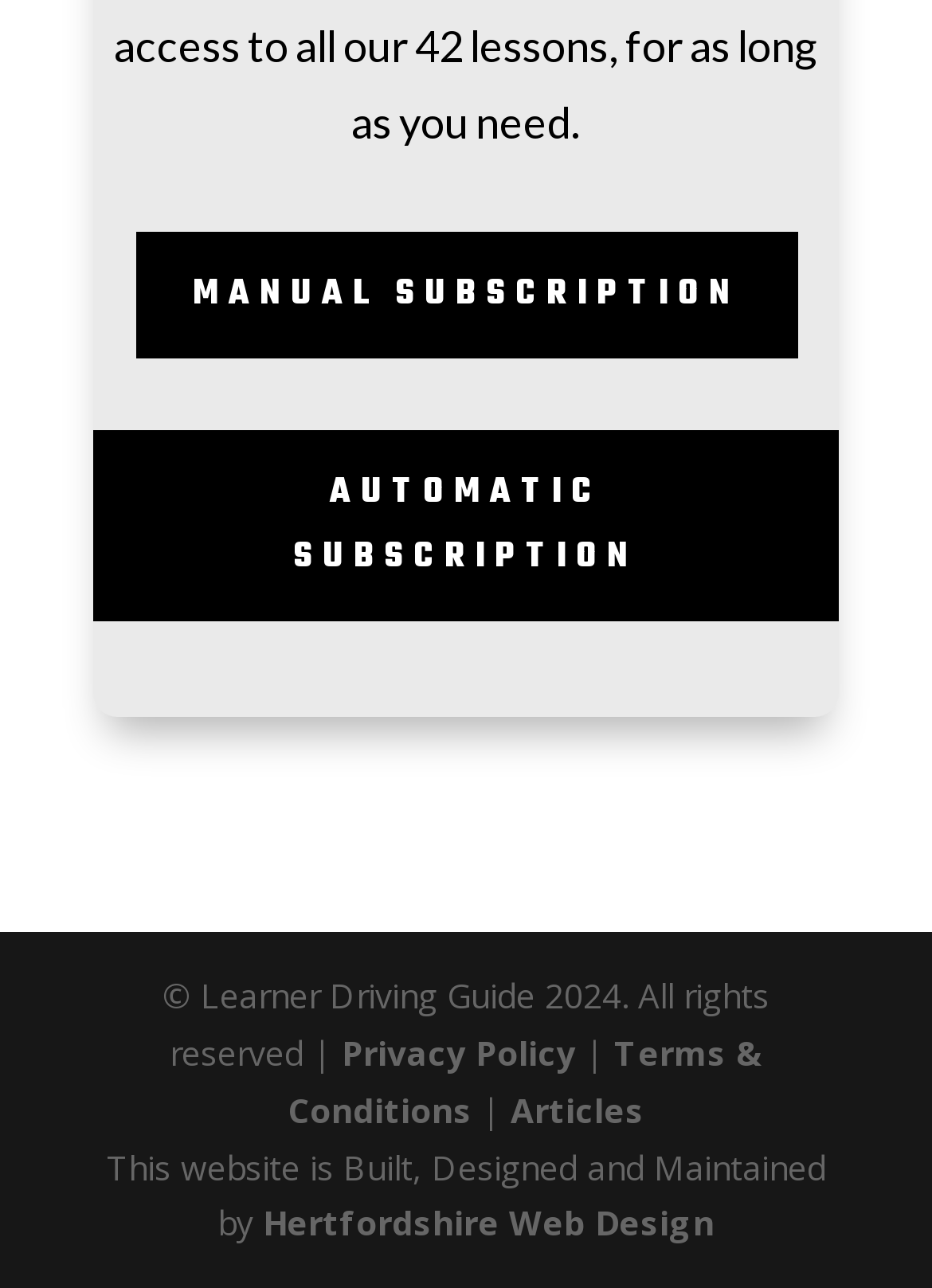Respond with a single word or phrase for the following question: 
What is the website's copyright year?

2024